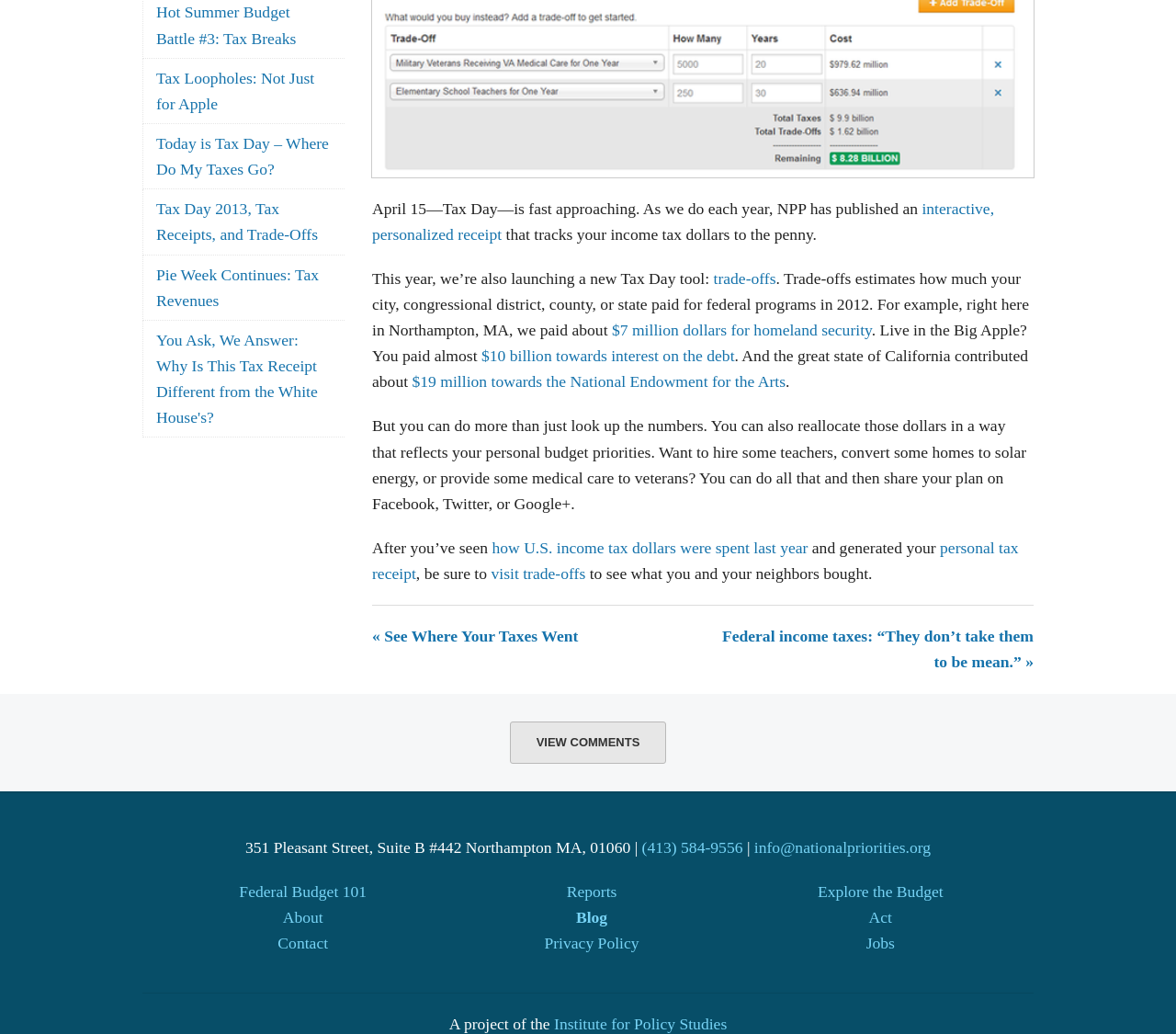Given the description: "(413) 584-9556", determine the bounding box coordinates of the UI element. The coordinates should be formatted as four float numbers between 0 and 1, [left, top, right, bottom].

[0.546, 0.81, 0.632, 0.828]